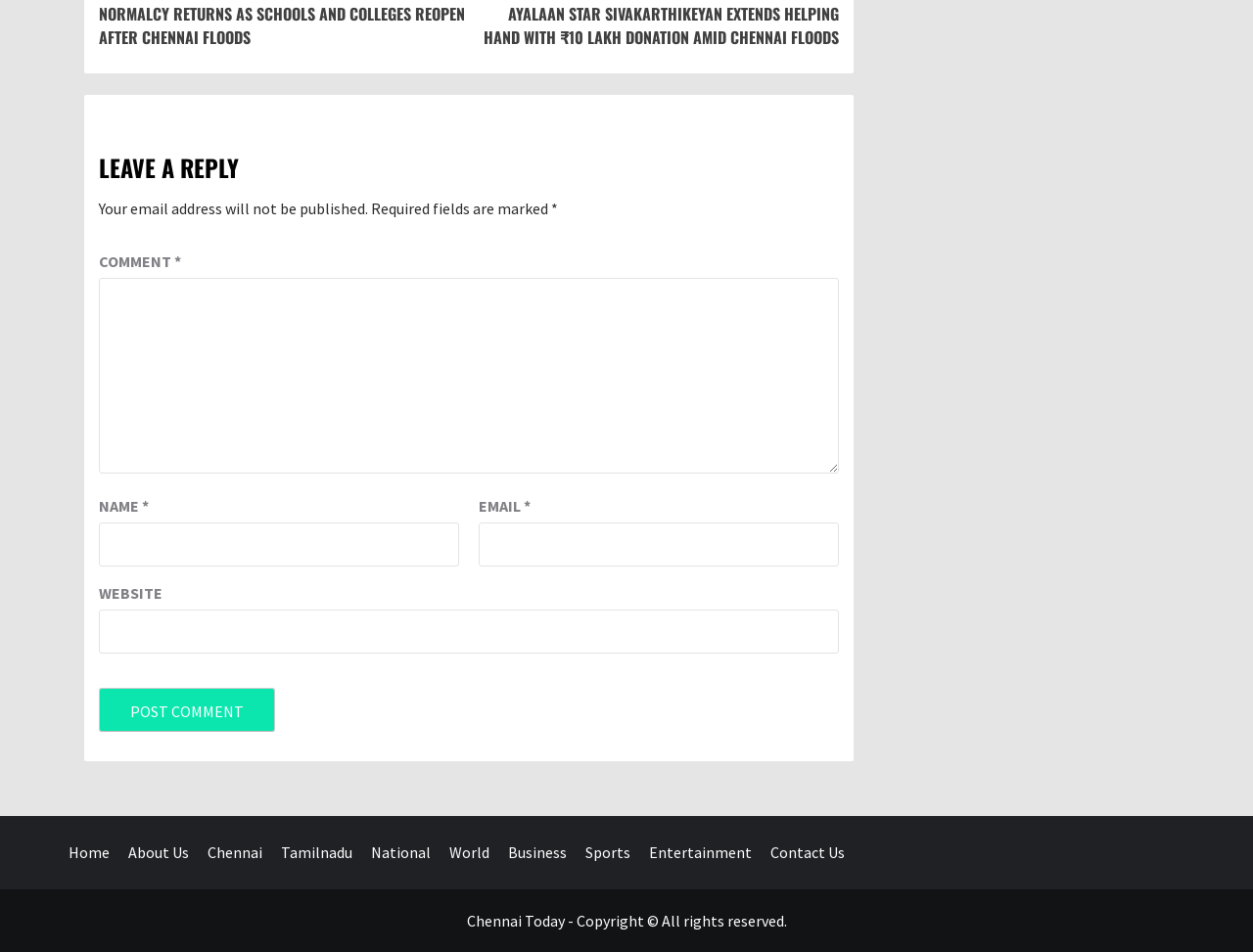Please respond in a single word or phrase: 
What is the copyright information at the bottom of the webpage?

Chennai Today - Copyright © All rights reserved